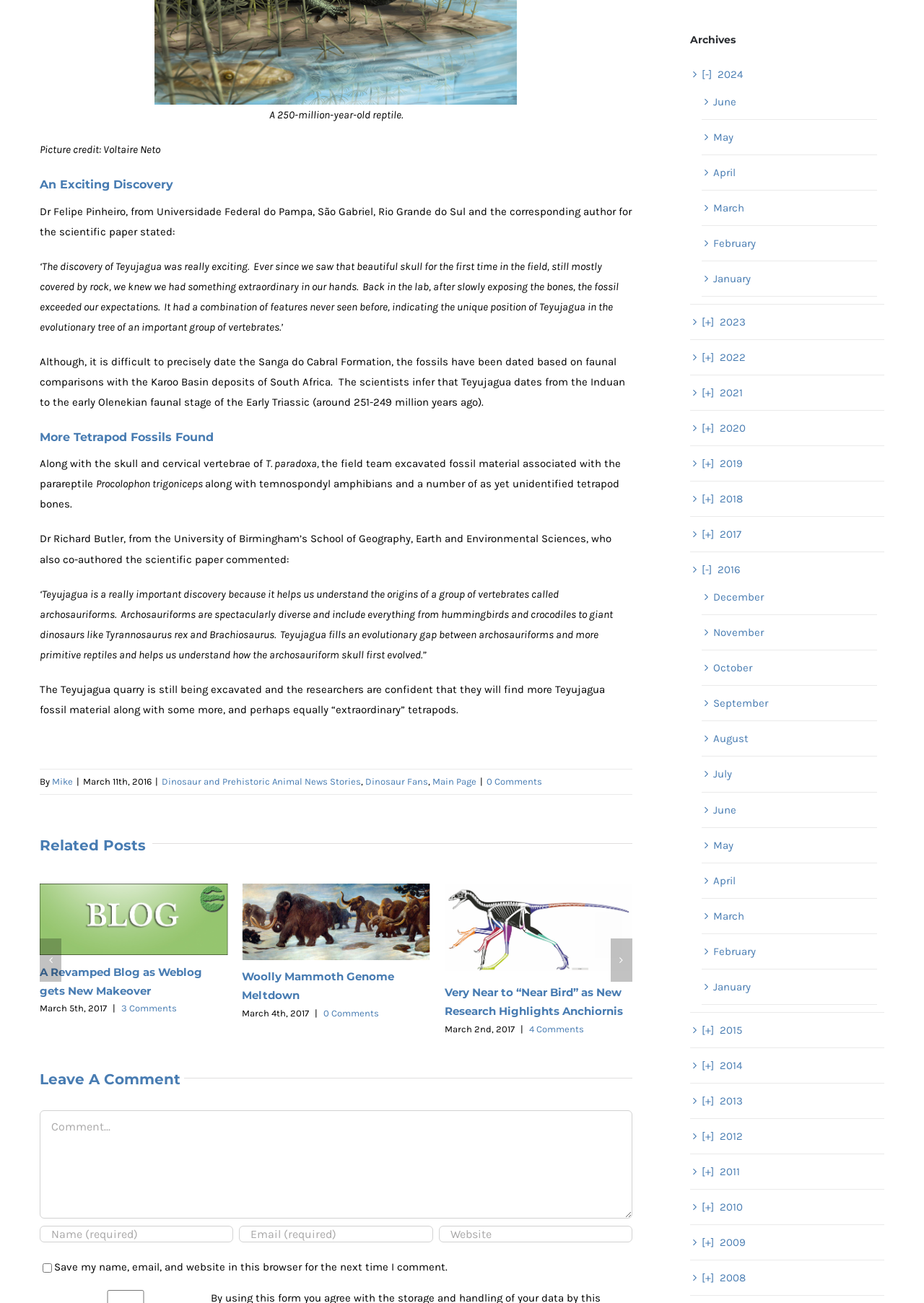Could you indicate the bounding box coordinates of the region to click in order to complete this instruction: "Click the 'Next slide' button".

[0.661, 0.74, 0.684, 0.774]